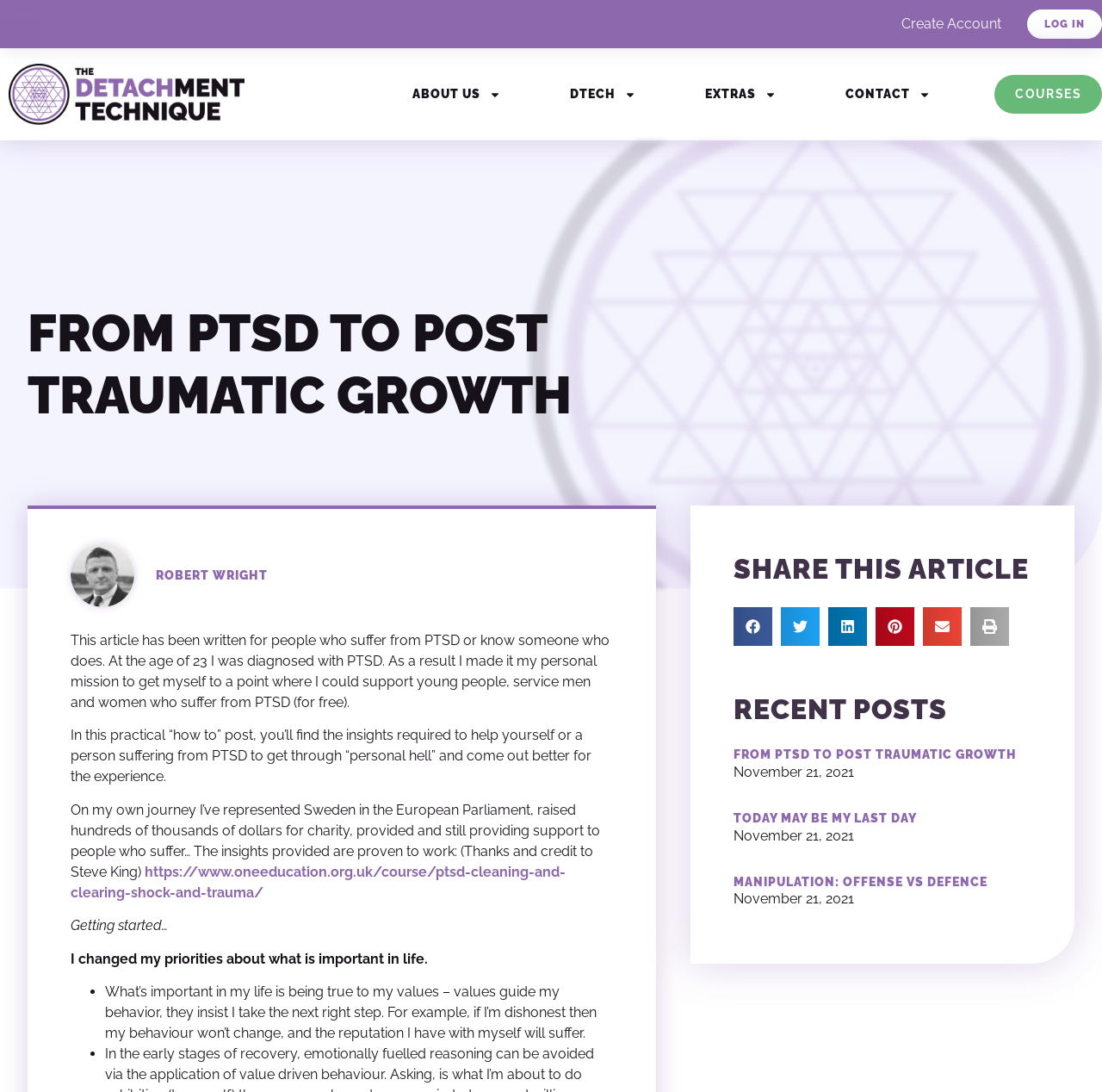What is the purpose of the article?
From the screenshot, provide a brief answer in one word or phrase.

To help people with PTSD